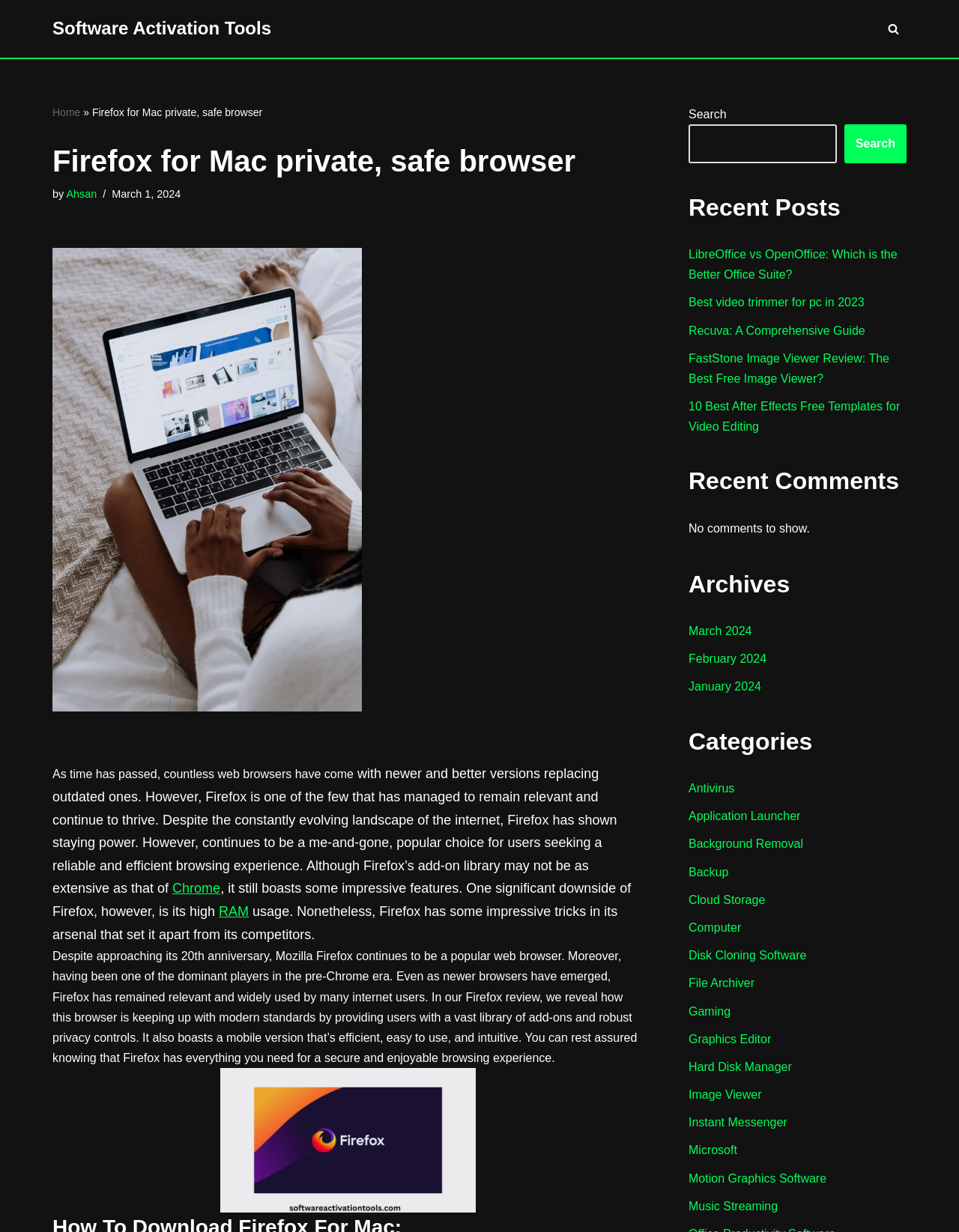Please locate the bounding box coordinates of the element that should be clicked to complete the given instruction: "Explore the Antivirus category".

[0.718, 0.635, 0.766, 0.645]